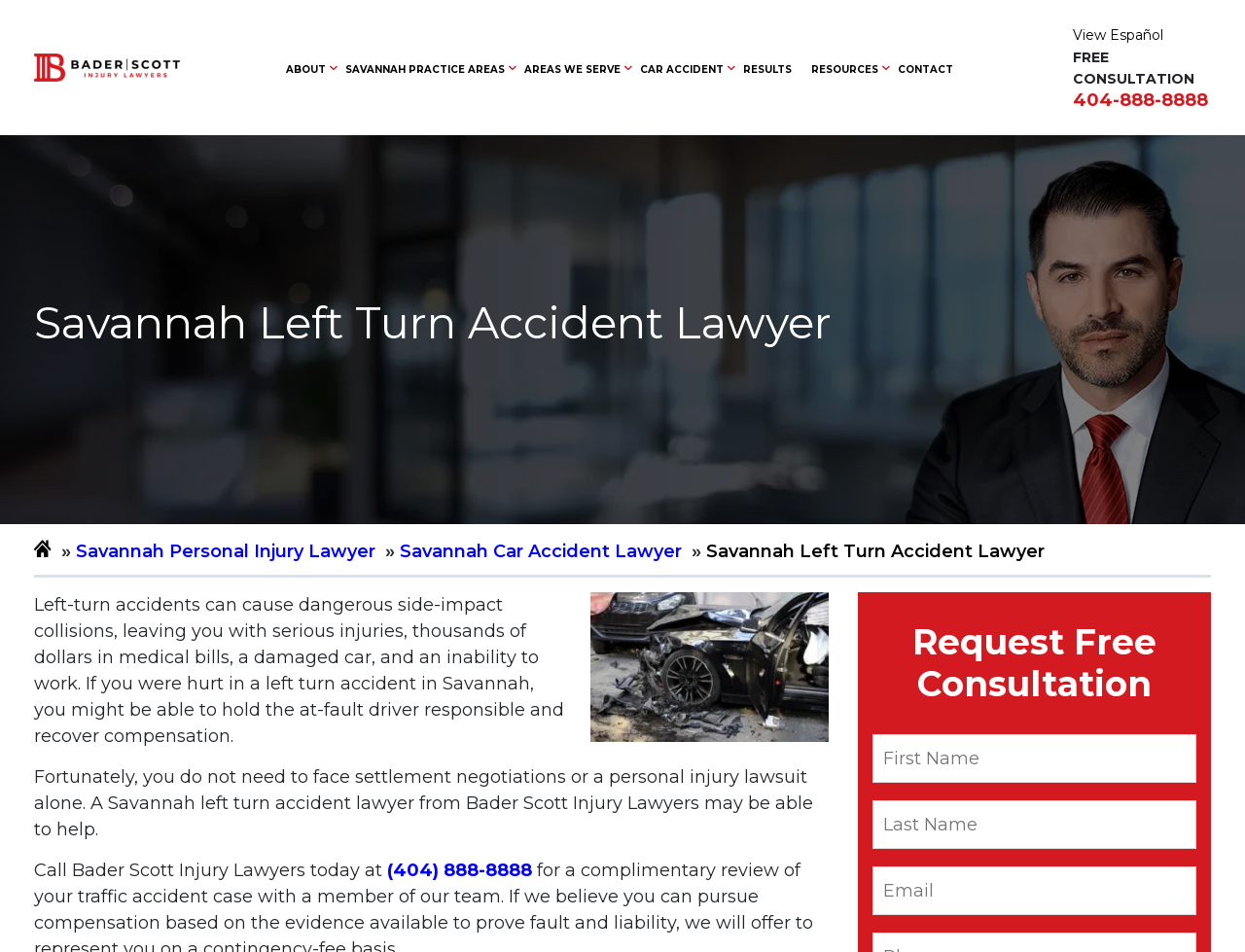Identify the bounding box coordinates necessary to click and complete the given instruction: "Click the 'Savannah Car Accident Lawyer' link".

[0.321, 0.568, 0.548, 0.59]